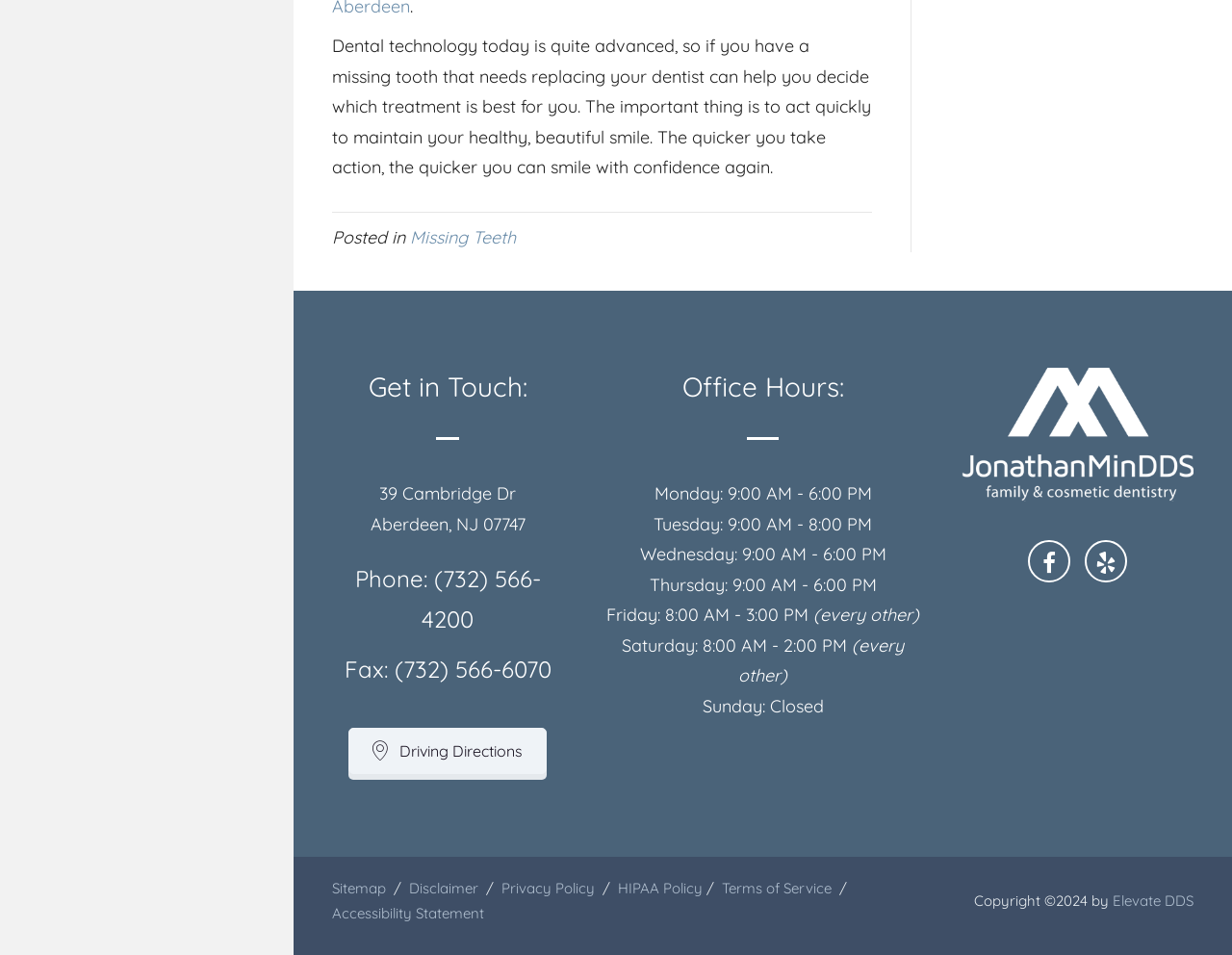Please identify the bounding box coordinates of the area I need to click to accomplish the following instruction: "Click the 'Driving Directions' button".

[0.283, 0.762, 0.444, 0.81]